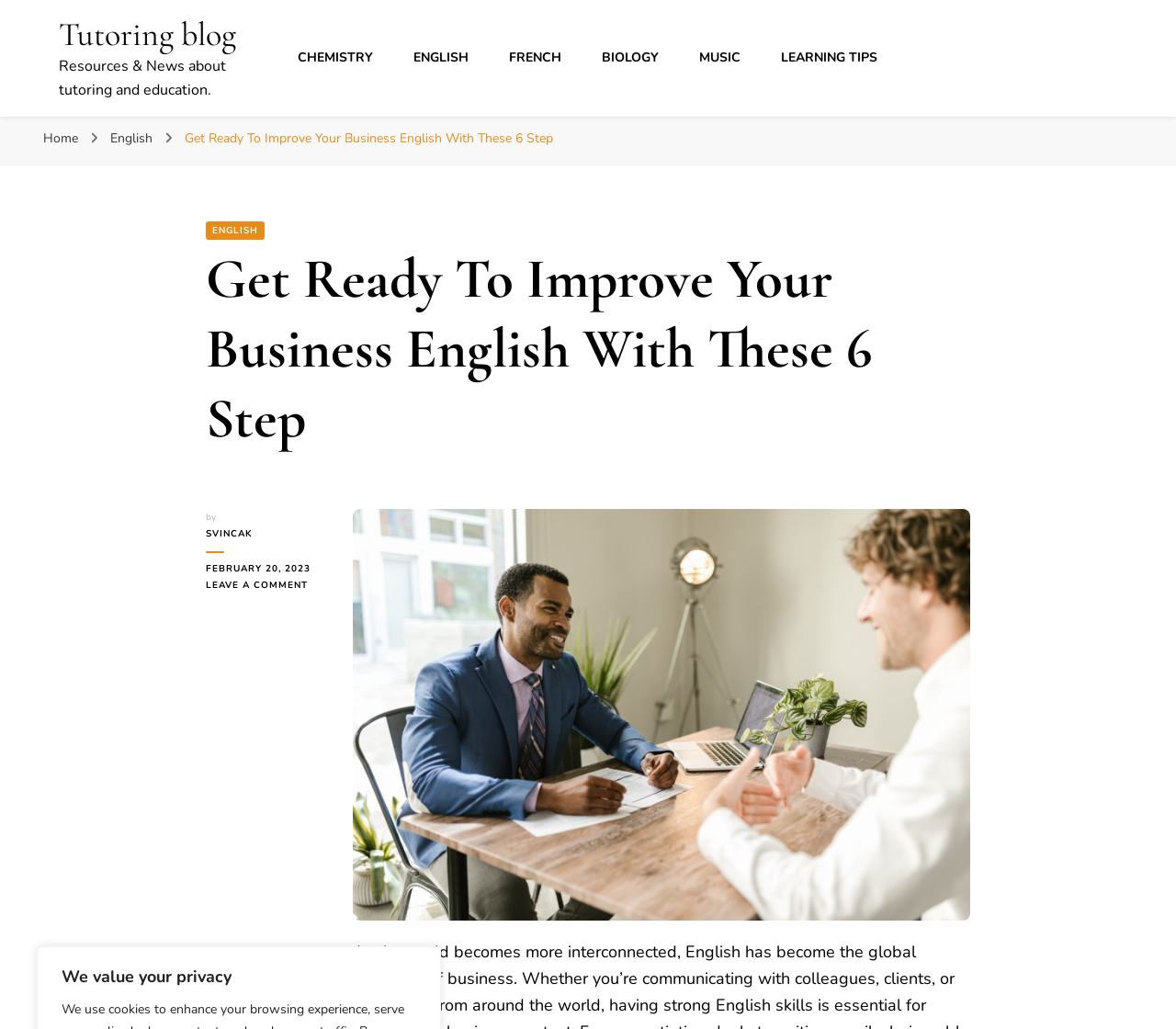Based on the image, please respond to the question with as much detail as possible:
What is the title of the article?

I looked at the heading of the webpage and found the title of the article, which is 'Get Ready To Improve Your Business English With These 6 Step'.